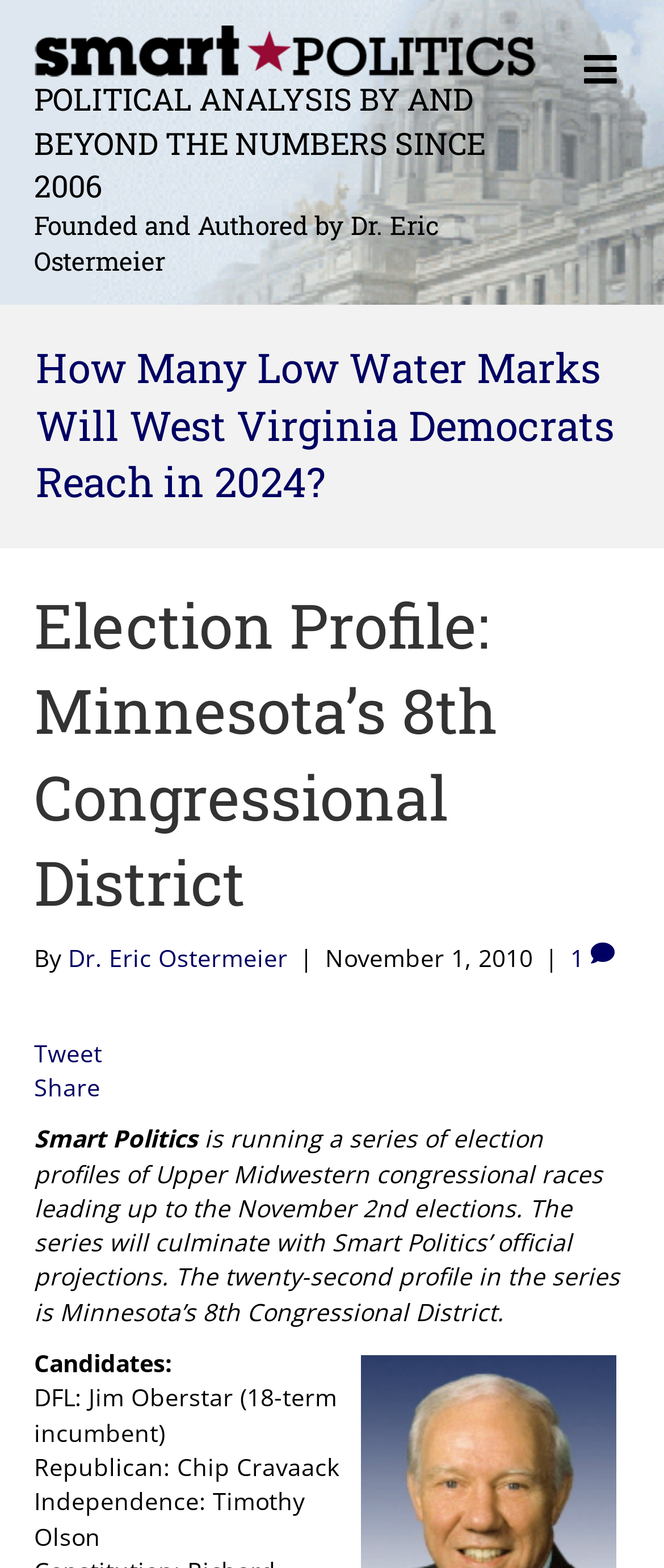Refer to the image and provide an in-depth answer to the question: 
What are the names of the candidates?

I found the answer by looking at the StaticText 'Candidates:' and the subsequent StaticText elements that list the names of the candidates.